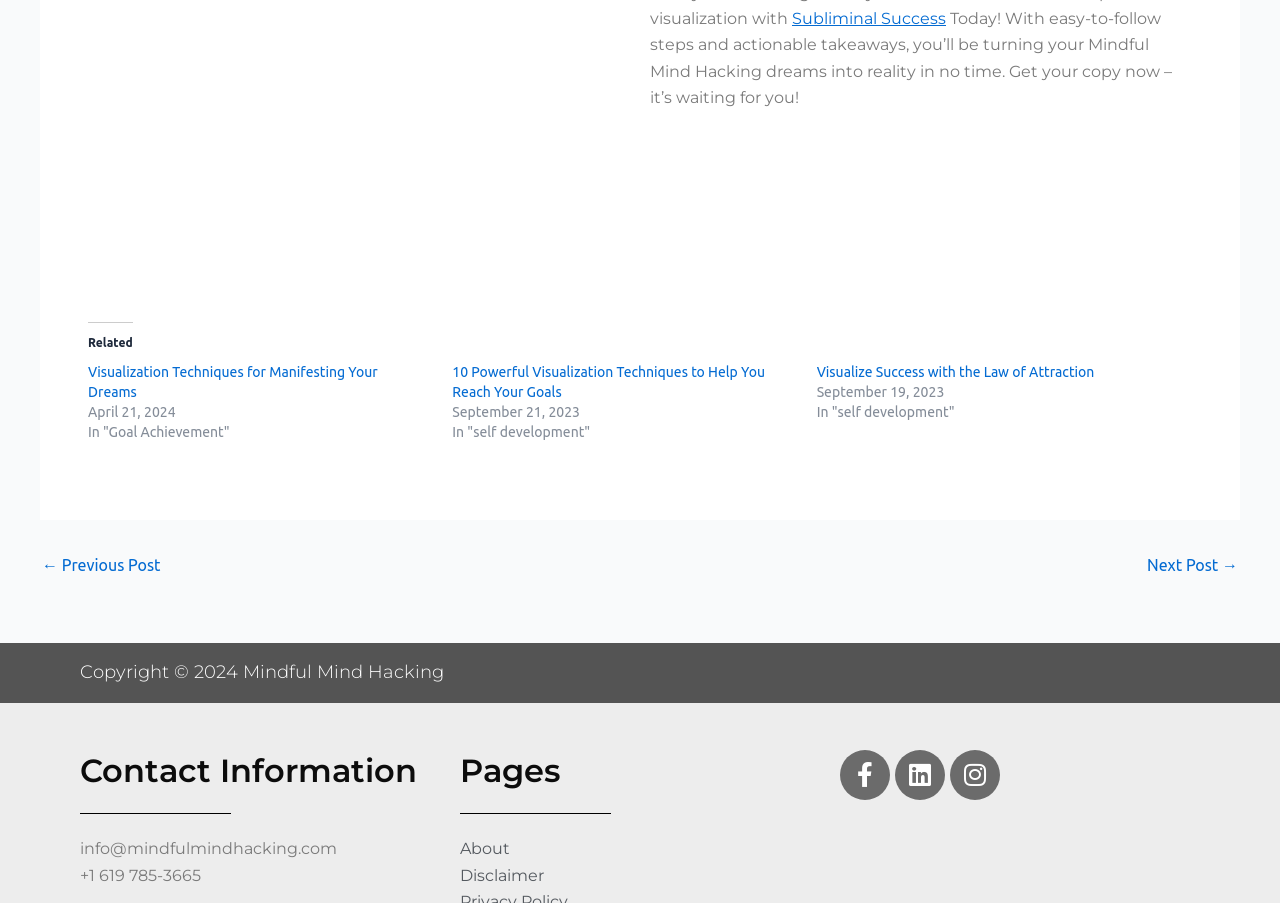Please specify the bounding box coordinates of the region to click in order to perform the following instruction: "Click the 'PRODUCT' link".

None